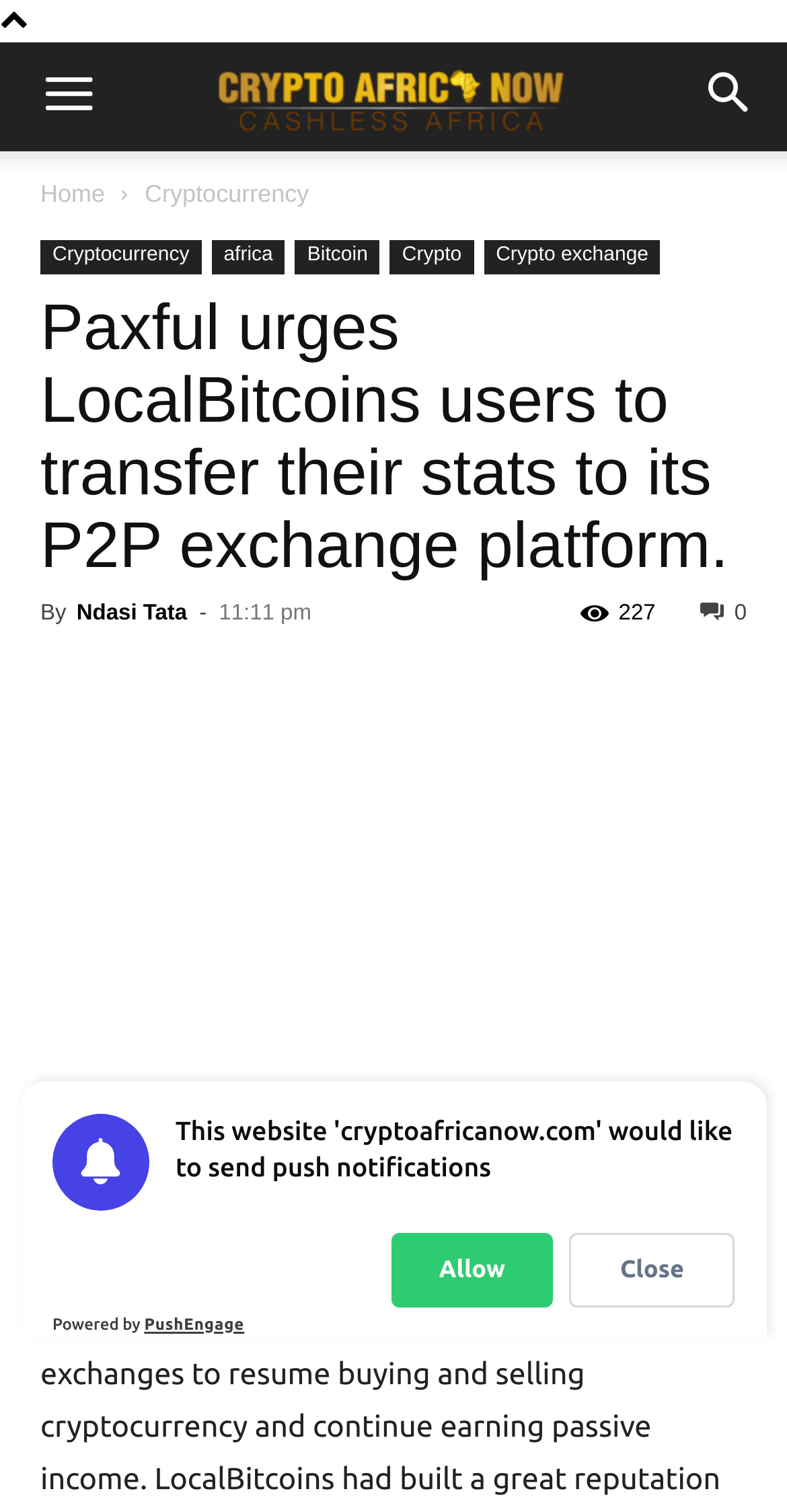Examine the screenshot and answer the question in as much detail as possible: How many social media links are there?

I counted the number of social media links at the bottom of the page and found that there are 4 links, represented by the icons '', '', '', and ''.